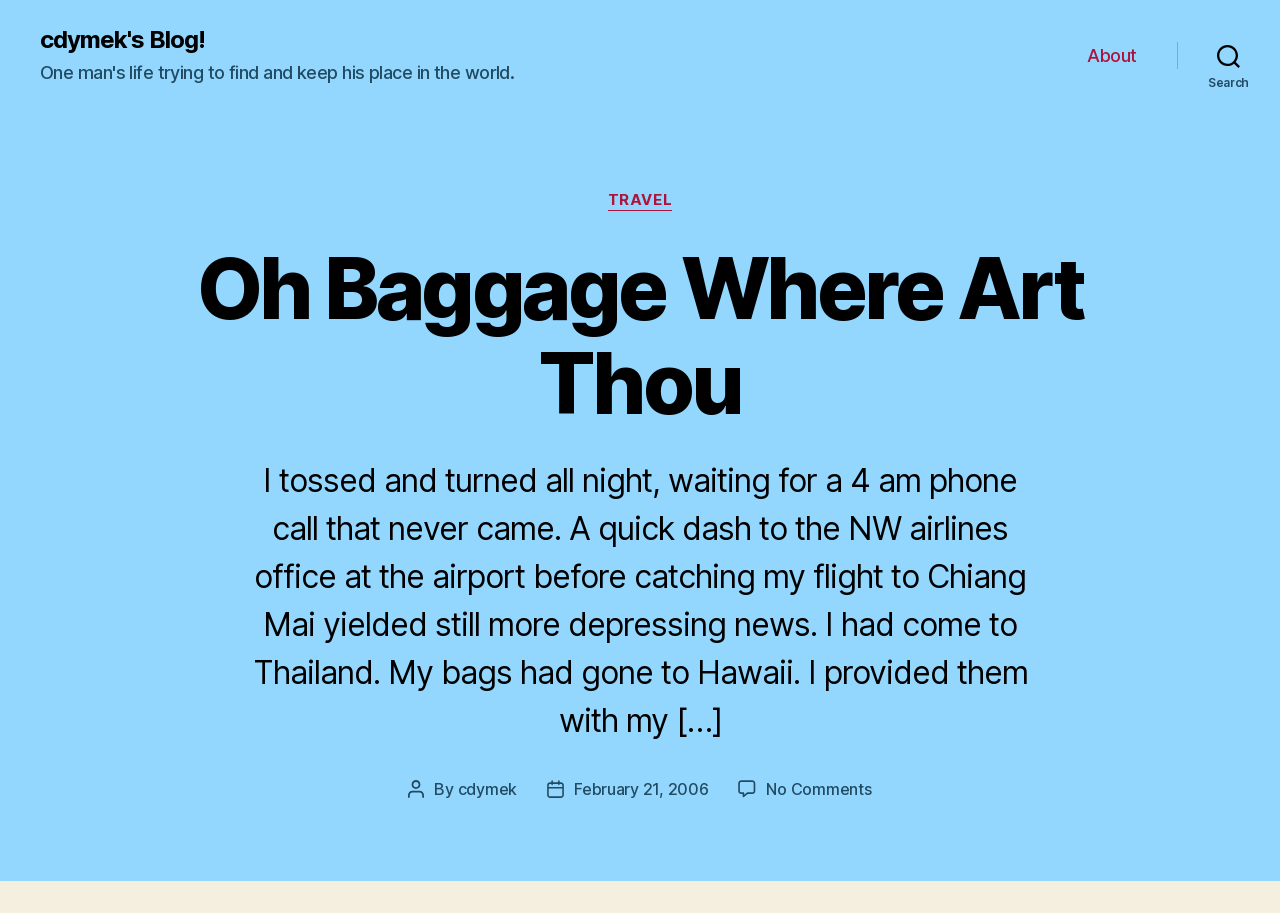What is the name of the blog?
Answer with a single word or short phrase according to what you see in the image.

cdymek's Blog!